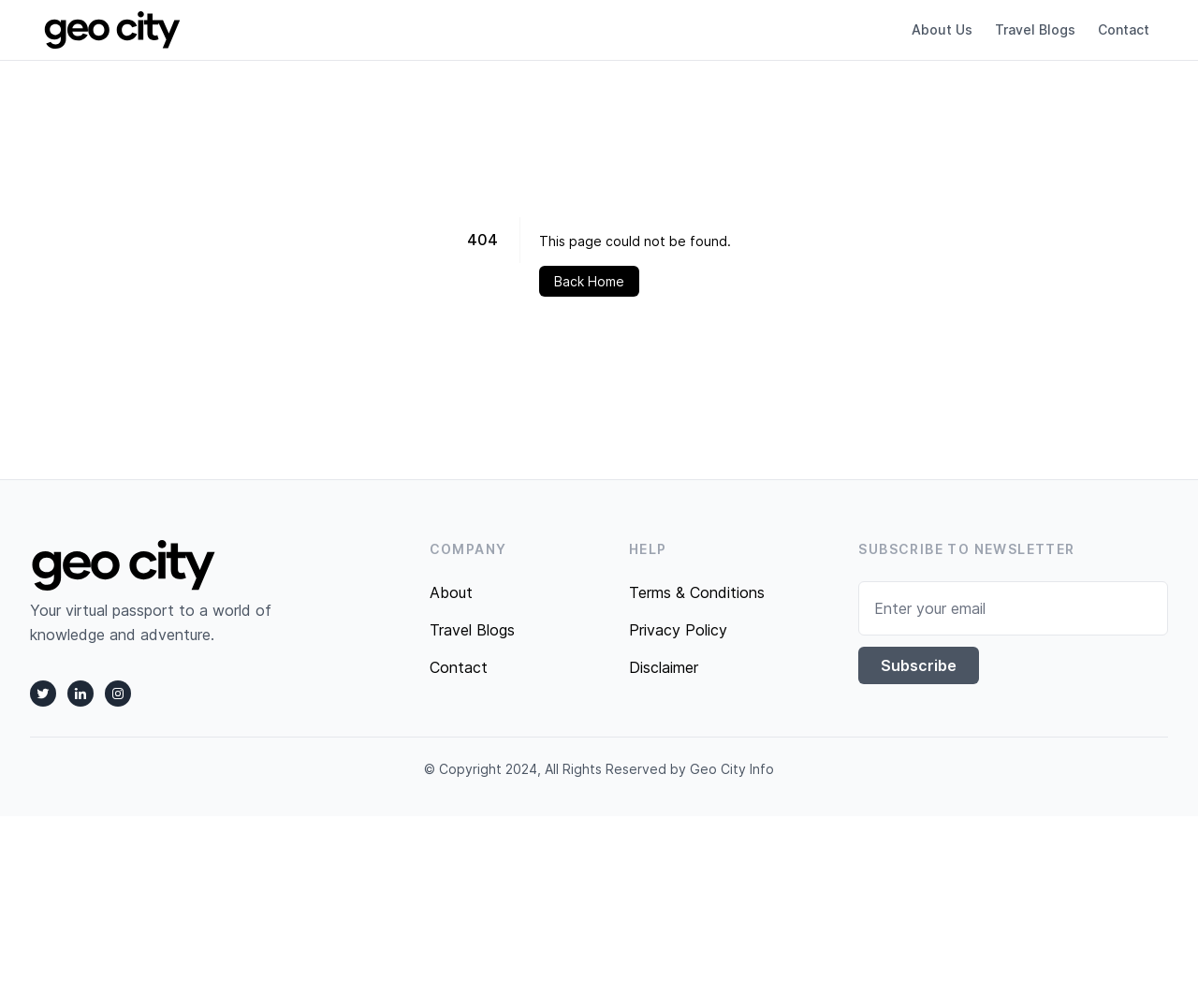Create an elaborate caption for the webpage.

This webpage appears to be an error page, specifically a 404 page, indicating that the requested page could not be found. At the top of the page, there is a small image, followed by a navigation menu with links to "About Us", "Travel Blogs", and "Contact". 

Below the navigation menu, there is a large heading that reads "404" and a subheading that explains "This page could not be found." A link to "Back Home" is provided below the heading.

The main content area of the page is divided into three sections. The first section contains a link to a social media platform, accompanied by a small image, and a brief description that reads "Your virtual passport to a world of knowledge and adventure." 

The second section is a footer area that contains links to various social media platforms, including Twitter, Linkedin, and Instagram, each accompanied by a small image. Below the social media links, there are three columns of links, labeled "COMPANY", "HELP", and "SUBSCRIBE TO NEWSLETTER". The "COMPANY" column contains links to "About", "Travel Blogs", and "Contact". The "HELP" column contains links to "Terms & Conditions", "Privacy Policy", and "Disclaimer". The "SUBSCRIBE TO NEWSLETTER" column contains a text box to enter an email address and a "Subscribe" button.

At the very bottom of the page, there is a horizontal separator line, followed by a copyright notice that reads "© Copyright 2024, All Rights Reserved by Geo City Info".